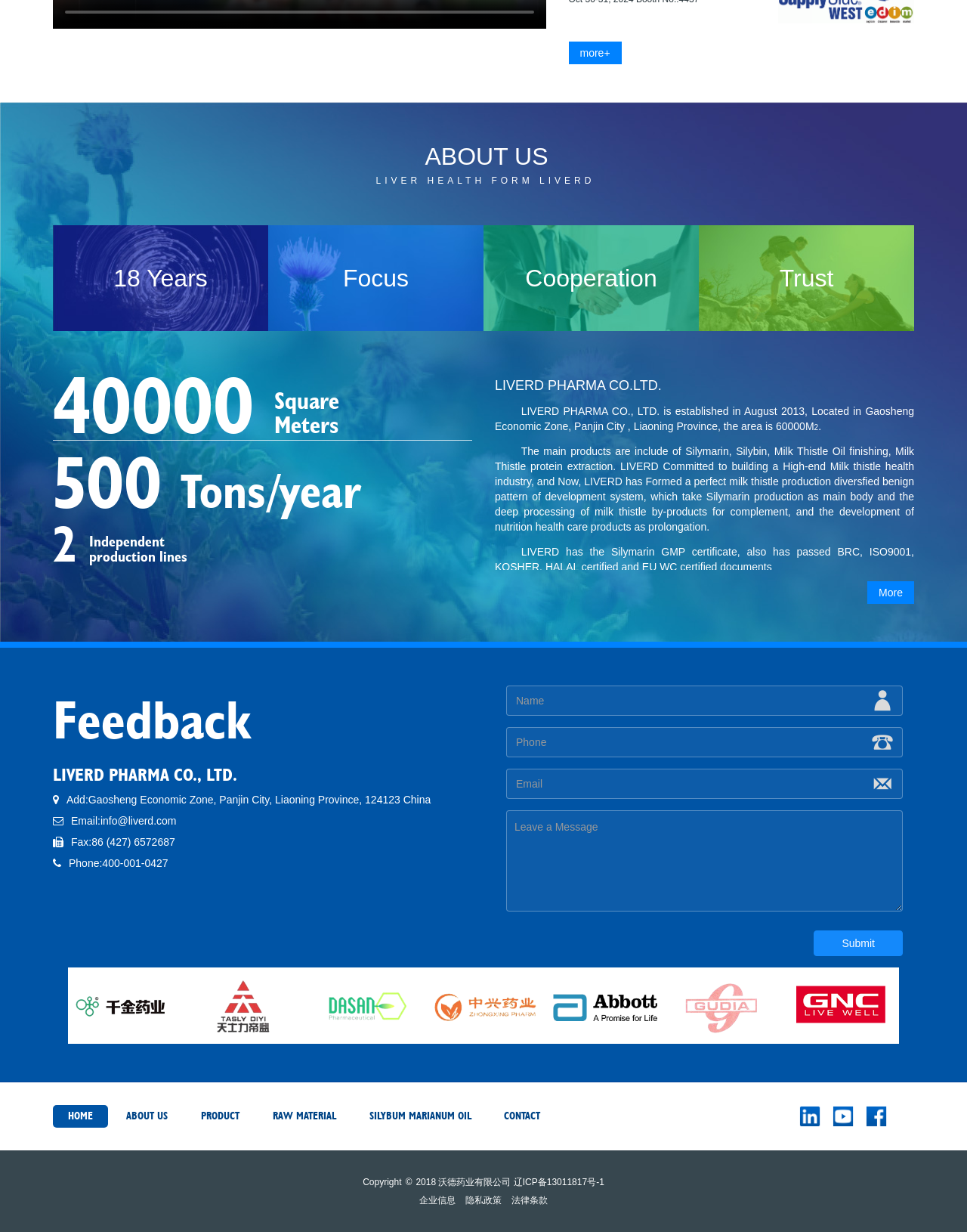Please give a concise answer to this question using a single word or phrase: 
How many production lines does the company have?

Two independent and one auto